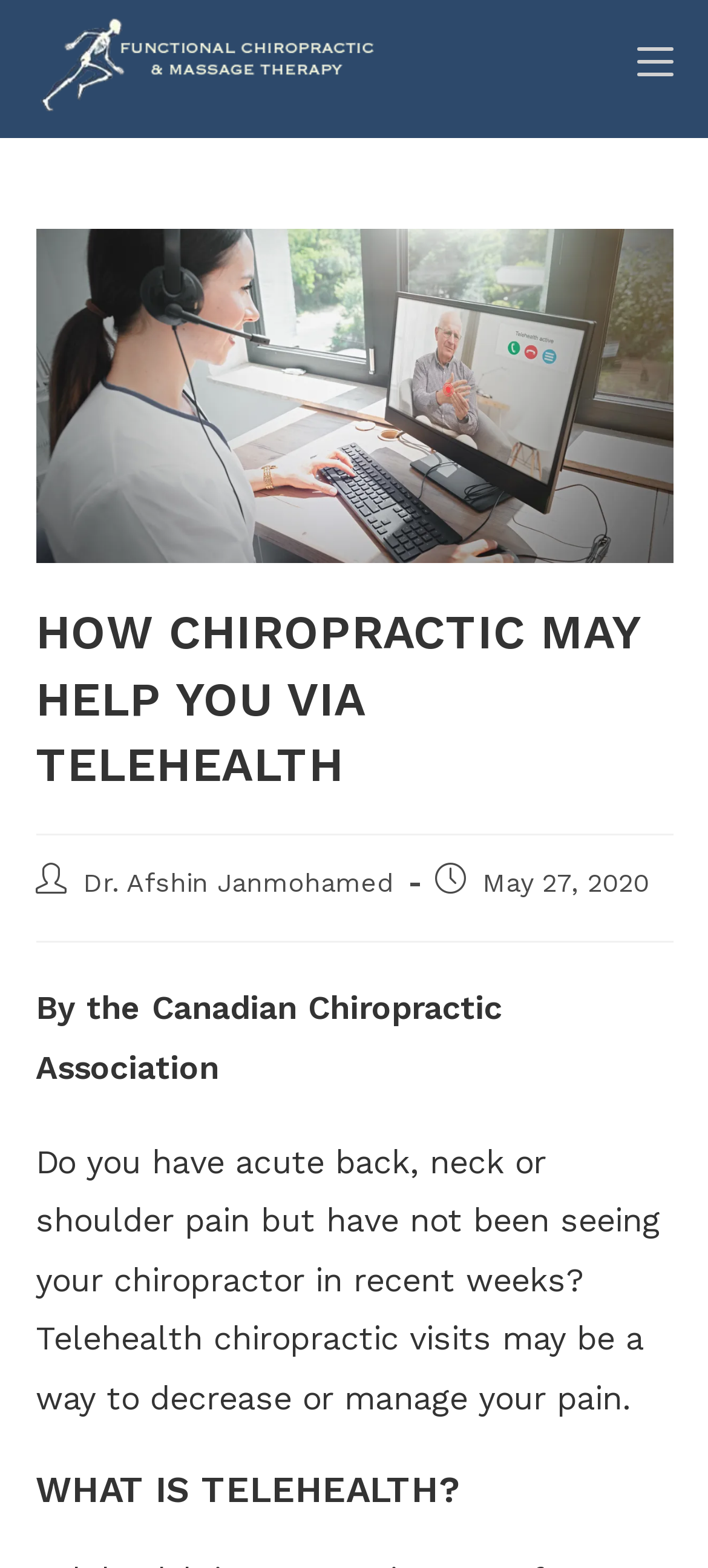Provide a thorough description of the webpage you see.

The webpage is about how chiropractic care can help with acute back, neck, or shoulder pain through telehealth visits. At the top-left corner, there is a logo image with a link to "Coquitlam Chiropractor and Massage Therapist". On the top-right corner, there is a "Mobile Menu" link with an associated image.

Below the logo, there is a large header that spans almost the entire width of the page, with the title "HOW CHIROPRACTIC MAY HELP YOU VIA TELEHEALTH" in bold font. Underneath the header, there is a link to "Dr. Afshin Janmohamed" on the left, and a date "May 27, 2020" on the right.

Further down, there is a paragraph of text that summarizes the content of the page, stating that telehealth chiropractic visits can help decrease or manage pain for those who have not been seeing their chiropractor recently. Below this text, there is a subheading "WHAT IS TELEHEALTH?" that marks the beginning of a new section on the page.